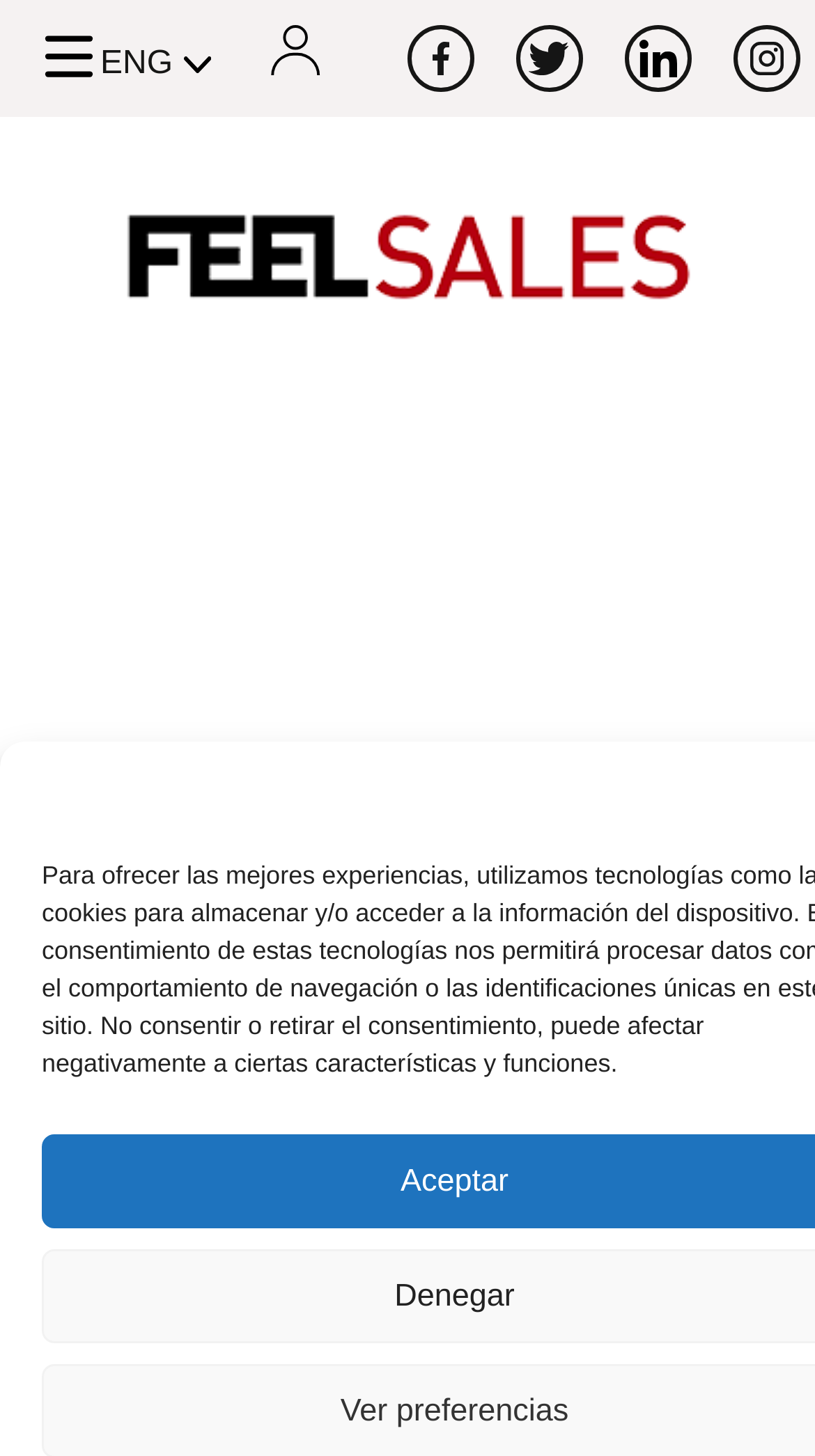Offer an extensive depiction of the webpage and its key elements.

The webpage is about Aitor Francesena archivos, with a focus on Feel Sales. At the top left, there is a small image. To the right of the image, there are four language options, including "ENG", which is a link. Next to the language options, there is a social media section with links to Facebook, Twitter, LinkedIn, and Instagram, each accompanied by its respective icon.

Below the social media section, there is a prominent link to "Feel Sales" with a corresponding image. The main content of the webpage is an article about Gallo, a surfer who lost his sight in an accident. The article is accompanied by an image of Gallo and has a heading "GALLO" in a larger font. The article text describes Gallo's story, including his determination to surf again and his goal to prove that people with disabilities can take on any challenge. There is a "MORE INFO" button at the bottom of the article, allowing users to read more about Gallo's story.